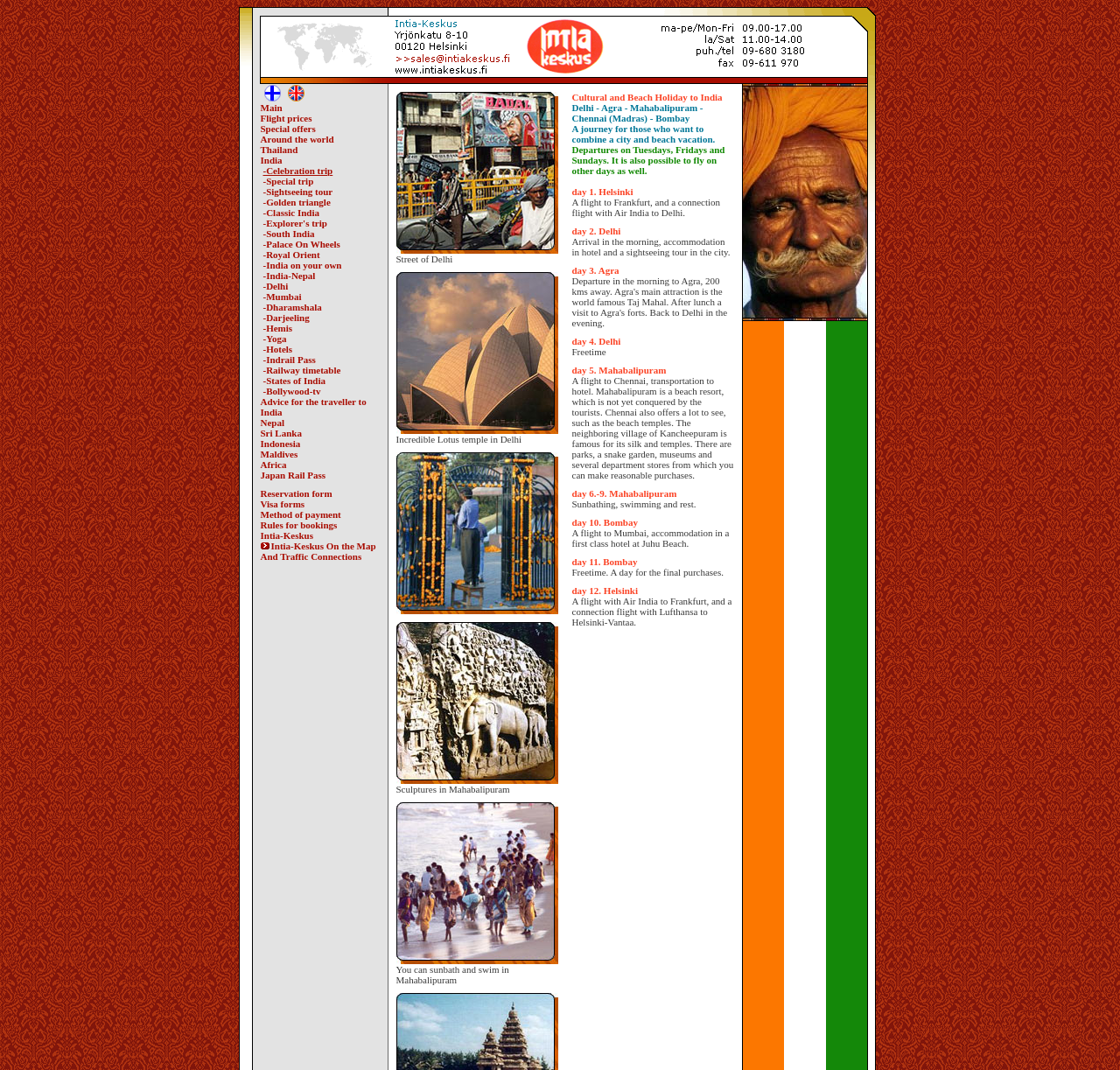Give a one-word or short phrase answer to the question: 
What is the location of the hotel in Bombay?

Juhu Beach